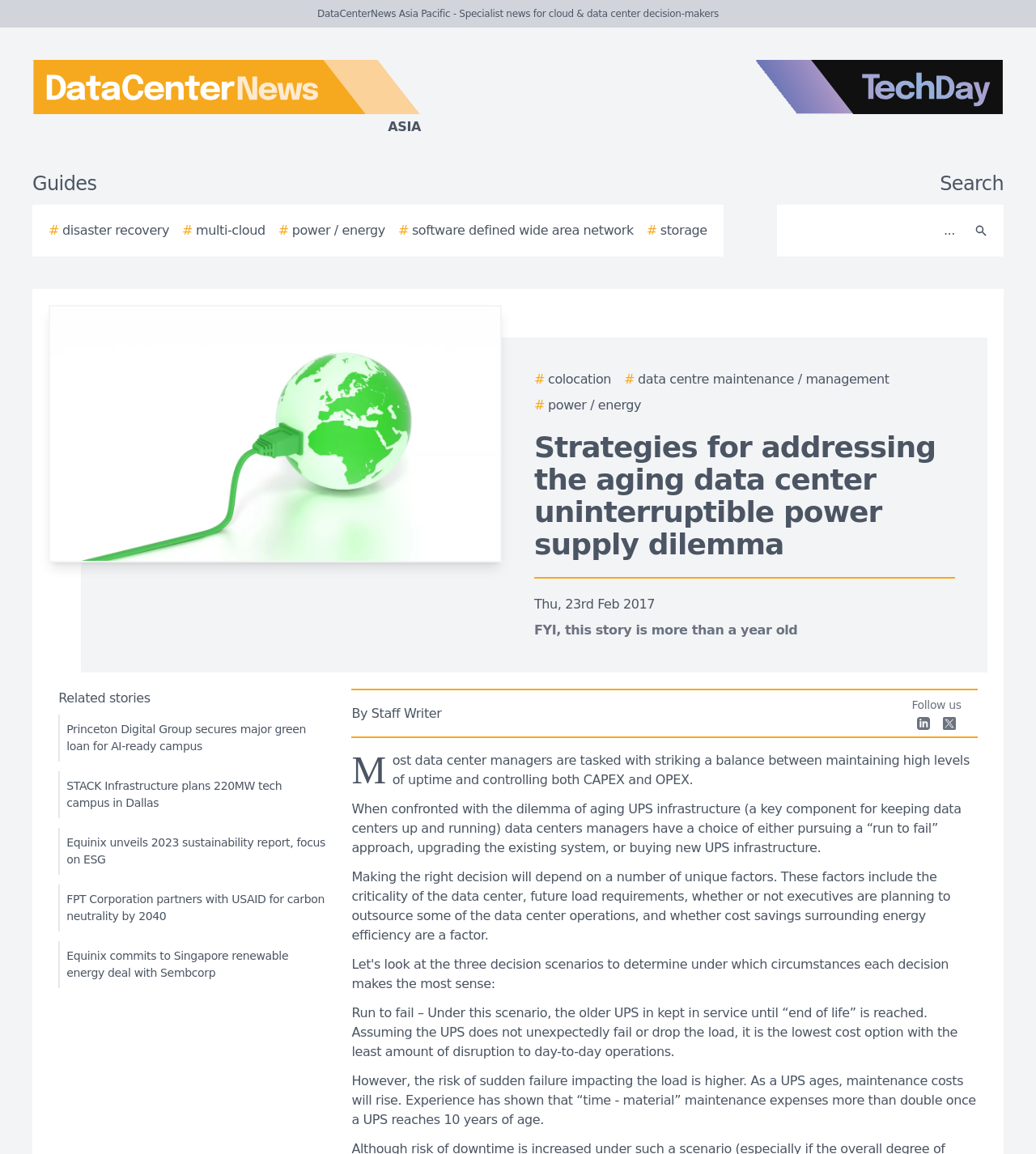Highlight the bounding box coordinates of the element you need to click to perform the following instruction: "Search for data center news."

[0.756, 0.183, 0.931, 0.217]